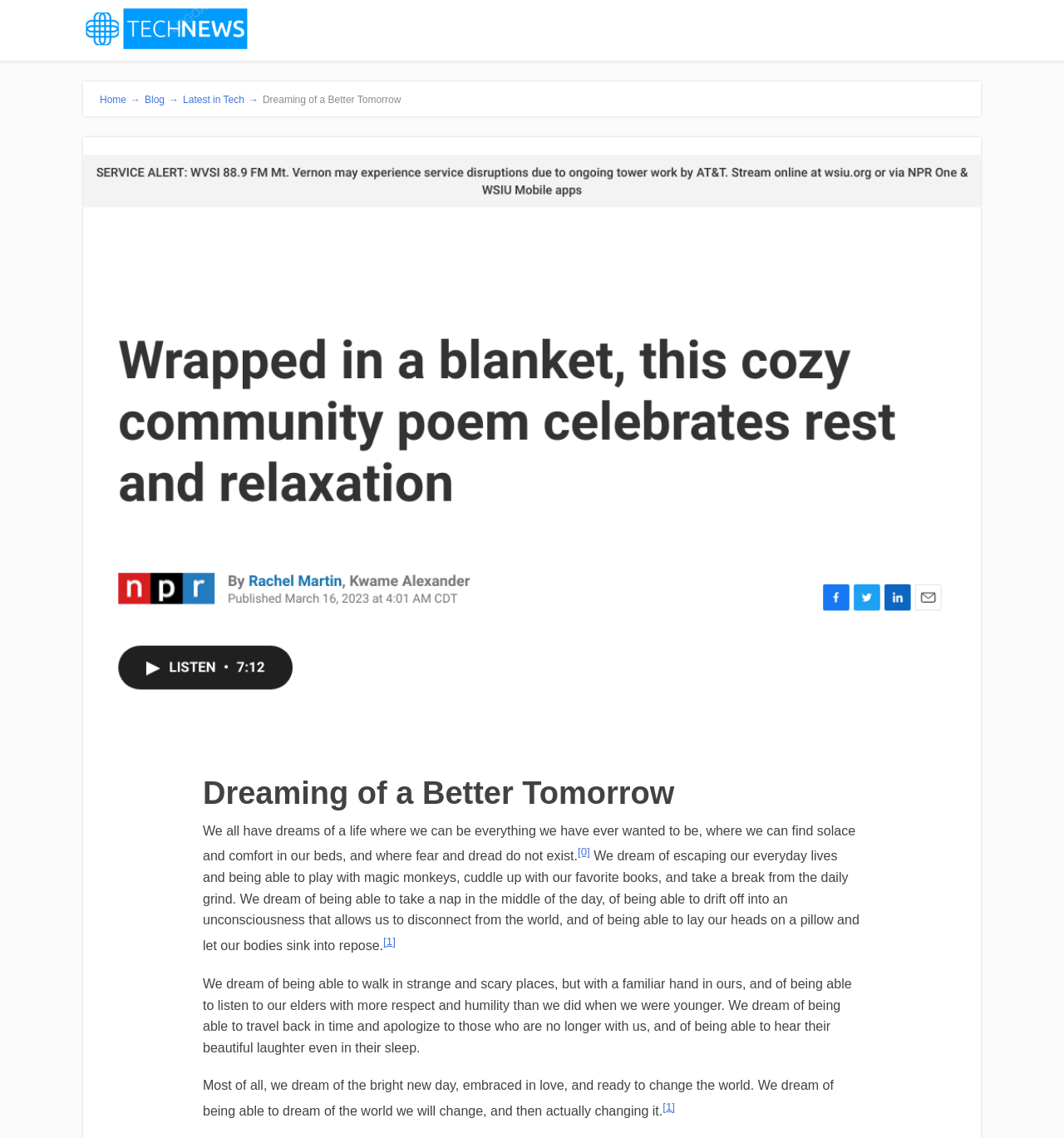How many paragraphs of text are in the article?
Please use the image to provide a one-word or short phrase answer.

4